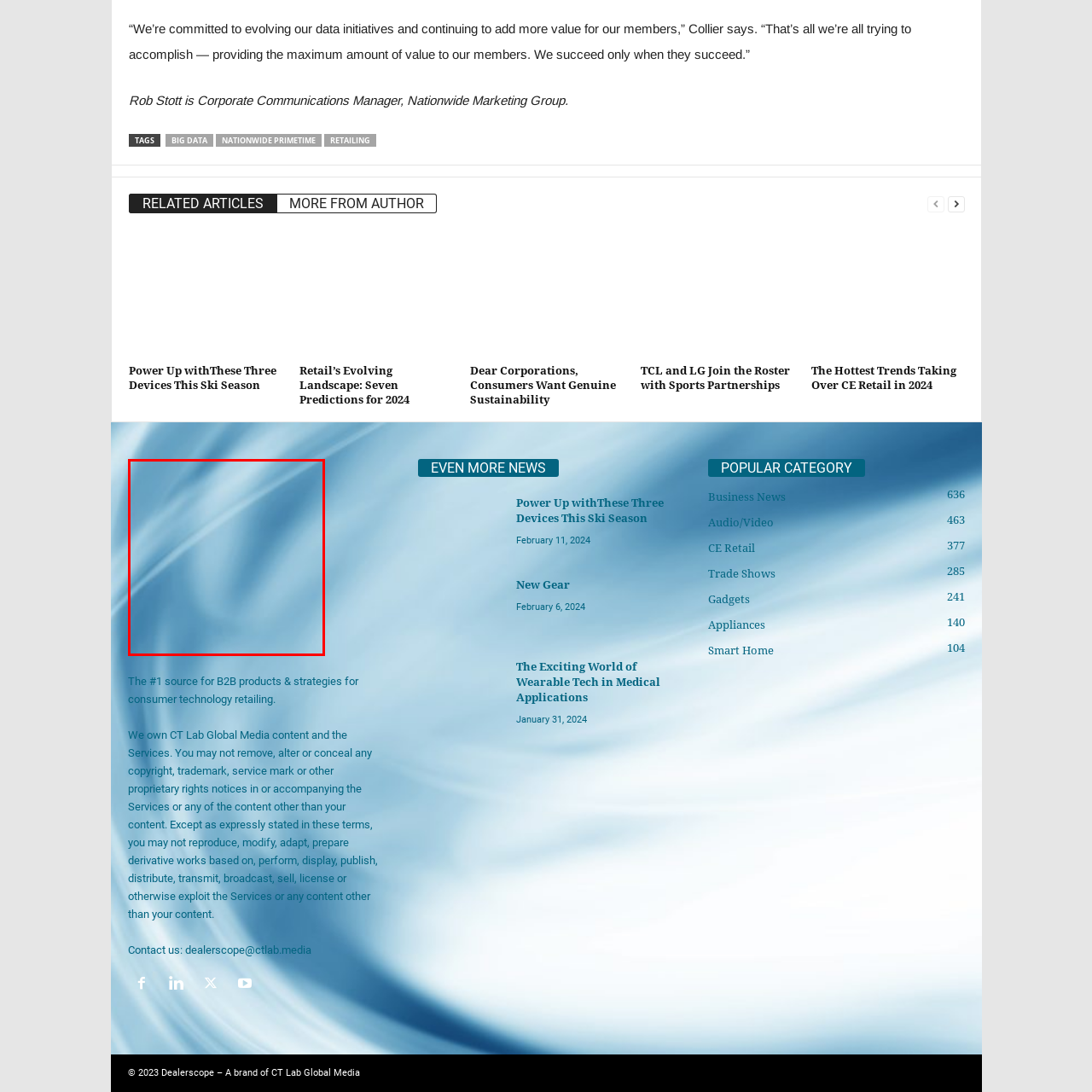Analyze and describe the image content within the red perimeter in detail.

The image features a soft, flowing texture in a light blue hue, reminiscent of silk or satin. The smoothness and gentle curves suggest a sense of tranquility and calmness. This visual quality may evoke feelings of serenity, making it ideally suited for use in various contexts, such as backgrounds for articles about fashion, technology, or design. Its subtle elegance could complement topics related to innovation or contemporary aesthetics in consumer technology retailing.